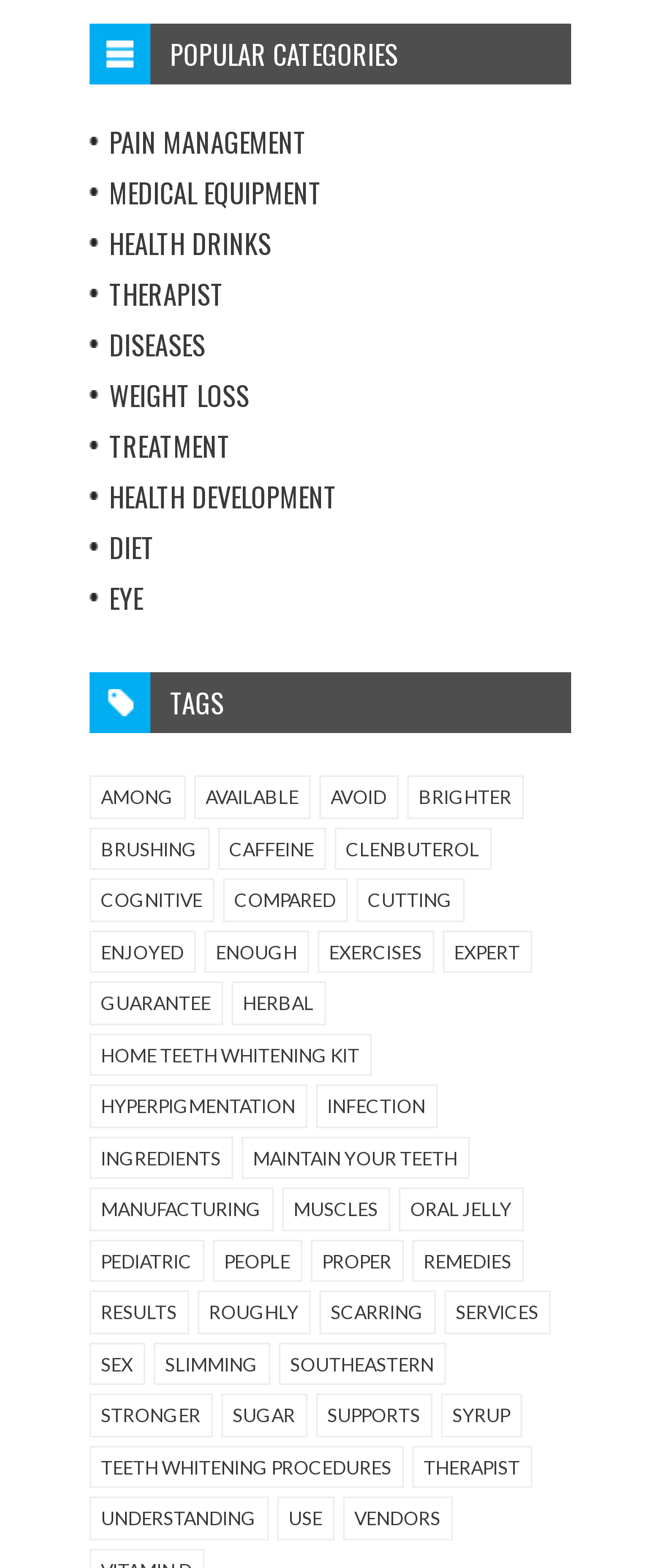What is the last tag listed?
We need a detailed and meticulous answer to the question.

In the 'TAGS' section, the last link is 'sex (1 item)', which has a static text 'SEX'.